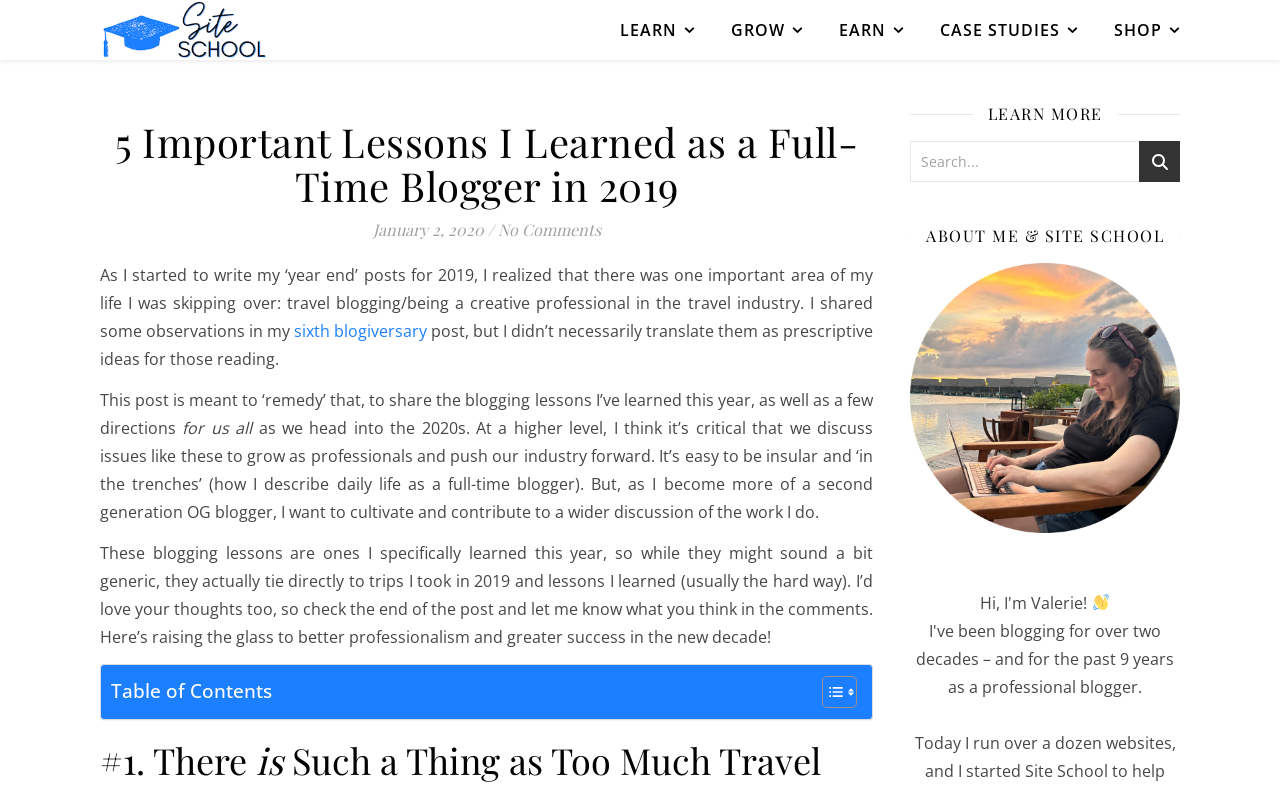Please provide the bounding box coordinates for the element that needs to be clicked to perform the instruction: "Toggle Table of Content". The coordinates must consist of four float numbers between 0 and 1, formatted as [left, top, right, bottom].

[0.63, 0.853, 0.666, 0.896]